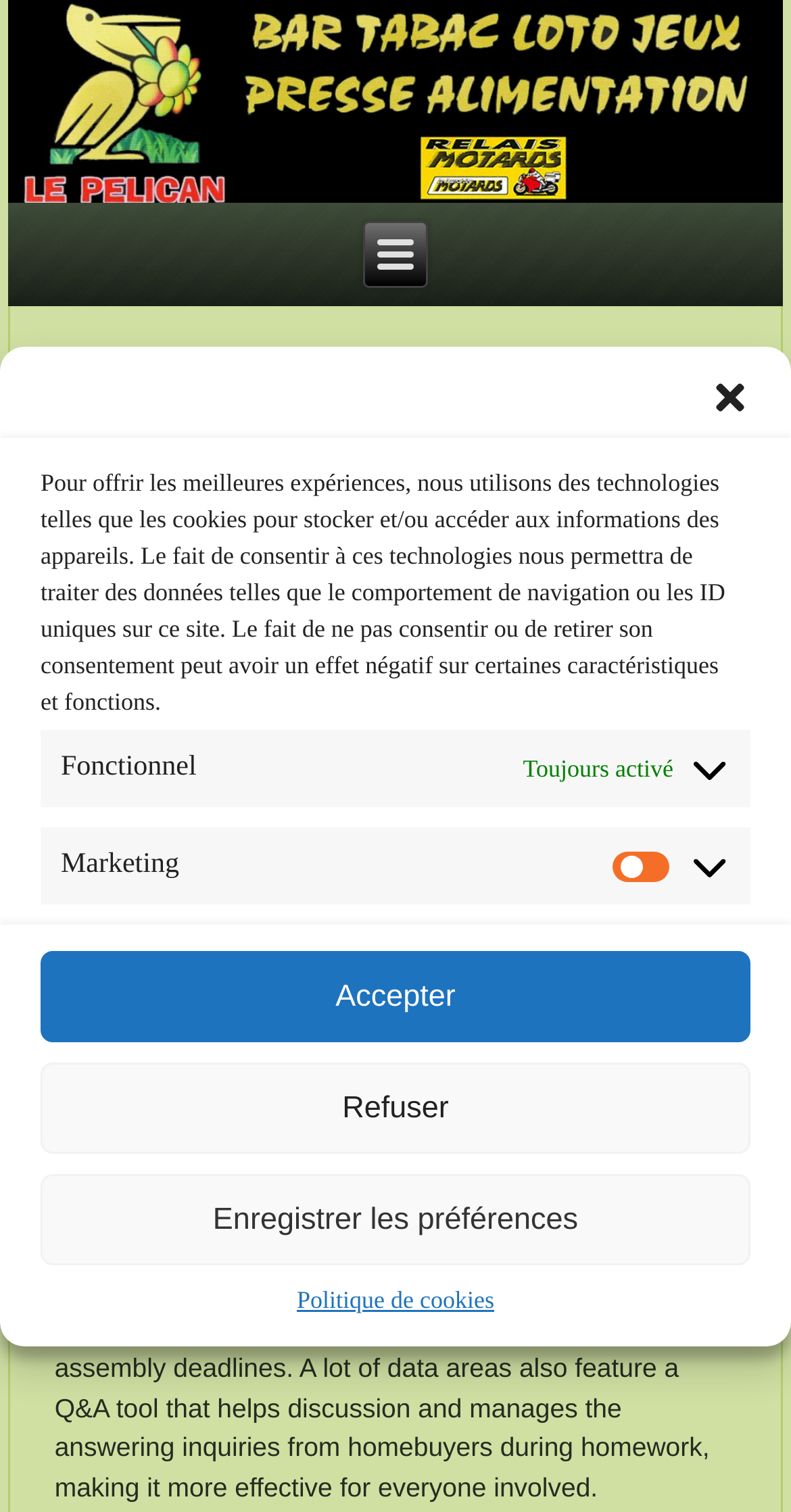Please locate the bounding box coordinates of the region I need to click to follow this instruction: "Click the link to read about cracking Facebook accounts".

[0.097, 0.235, 0.891, 0.255]